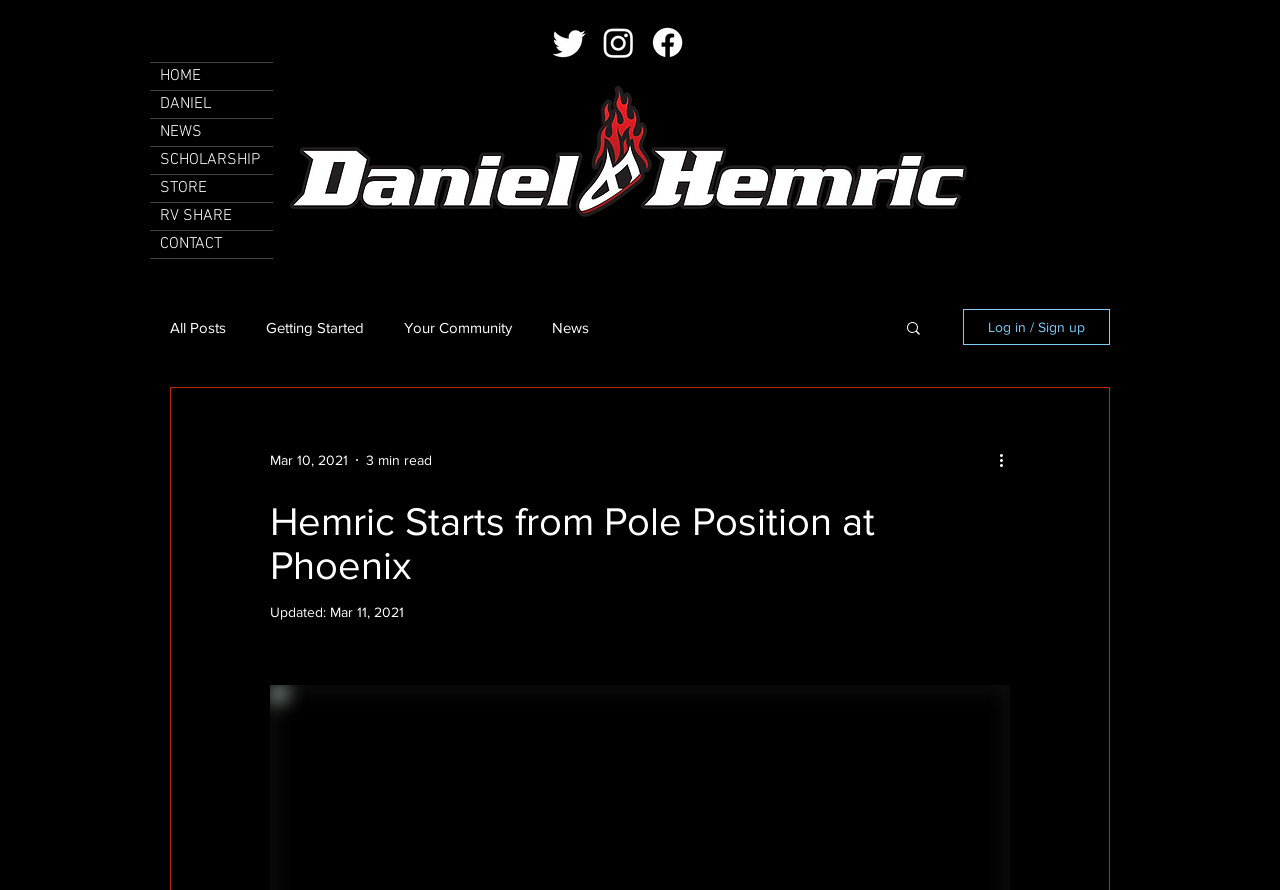Locate the bounding box coordinates for the element described below: "aria-label="More actions"". The coordinates must be four float values between 0 and 1, formatted as [left, top, right, bottom].

[0.778, 0.503, 0.797, 0.53]